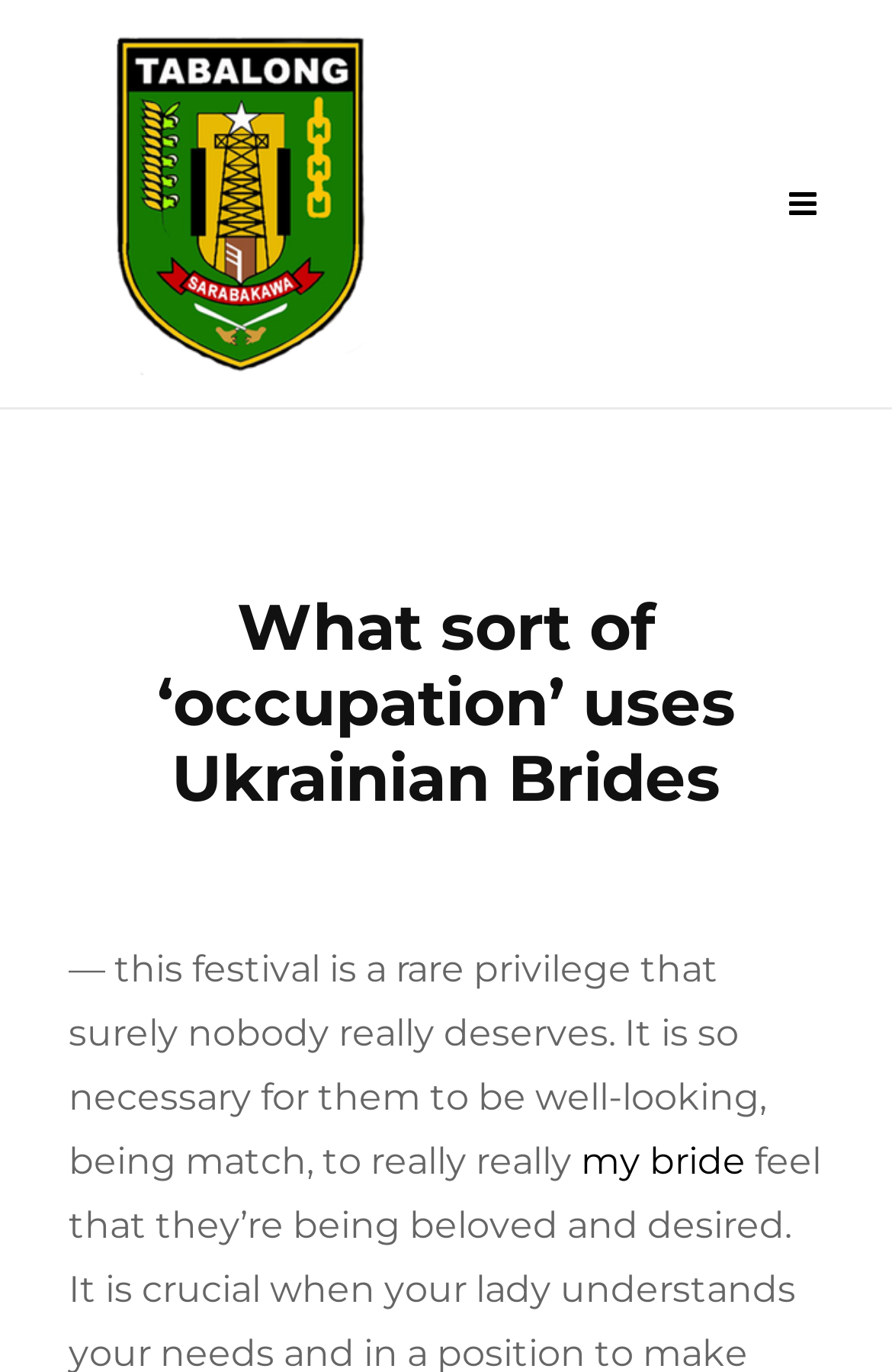Answer with a single word or phrase: 
What is the topic of the text?

Ukrainian Brides